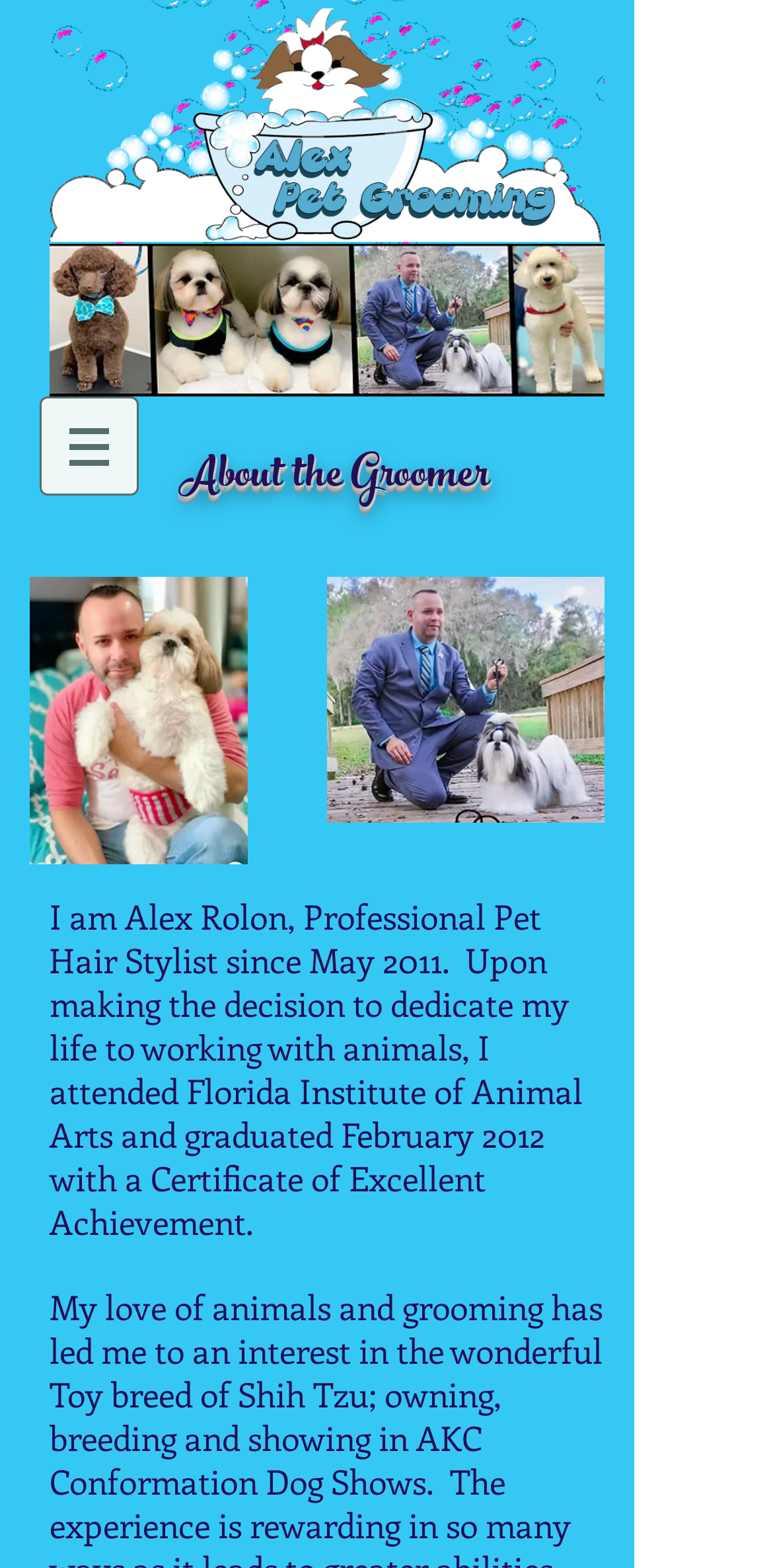Please provide a comprehensive response to the question based on the details in the image: What is the profession of the person in the webpage?

Based on the text 'I am Alex Rolon, Professional Pet Hair Stylist since May 2011.' in the webpage, we can infer that the person is a Pet Hair Stylist.